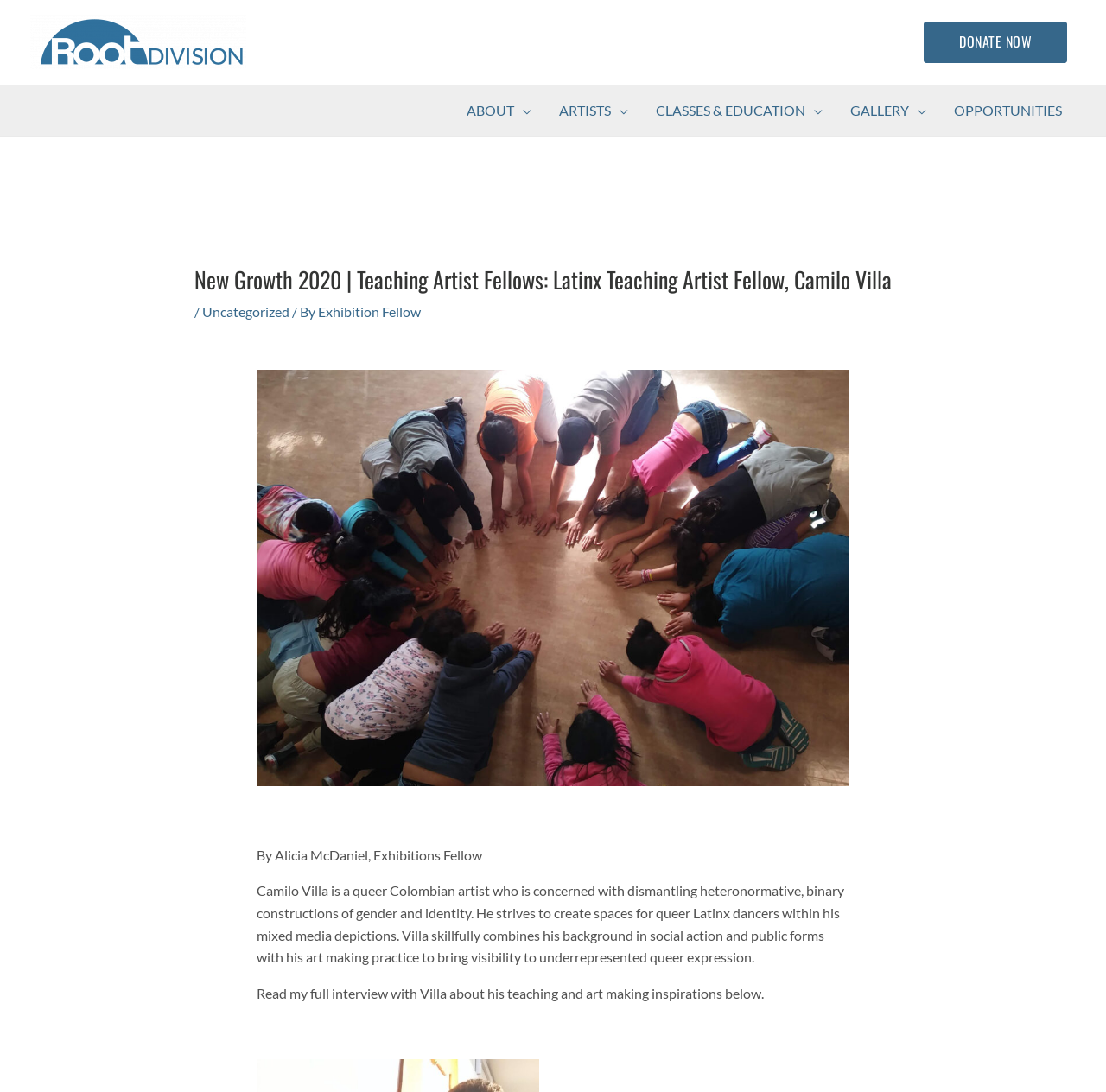Use a single word or phrase to answer the question: What type of dancers does Camilo Villa's work focus on?

Queer Latinx dancers